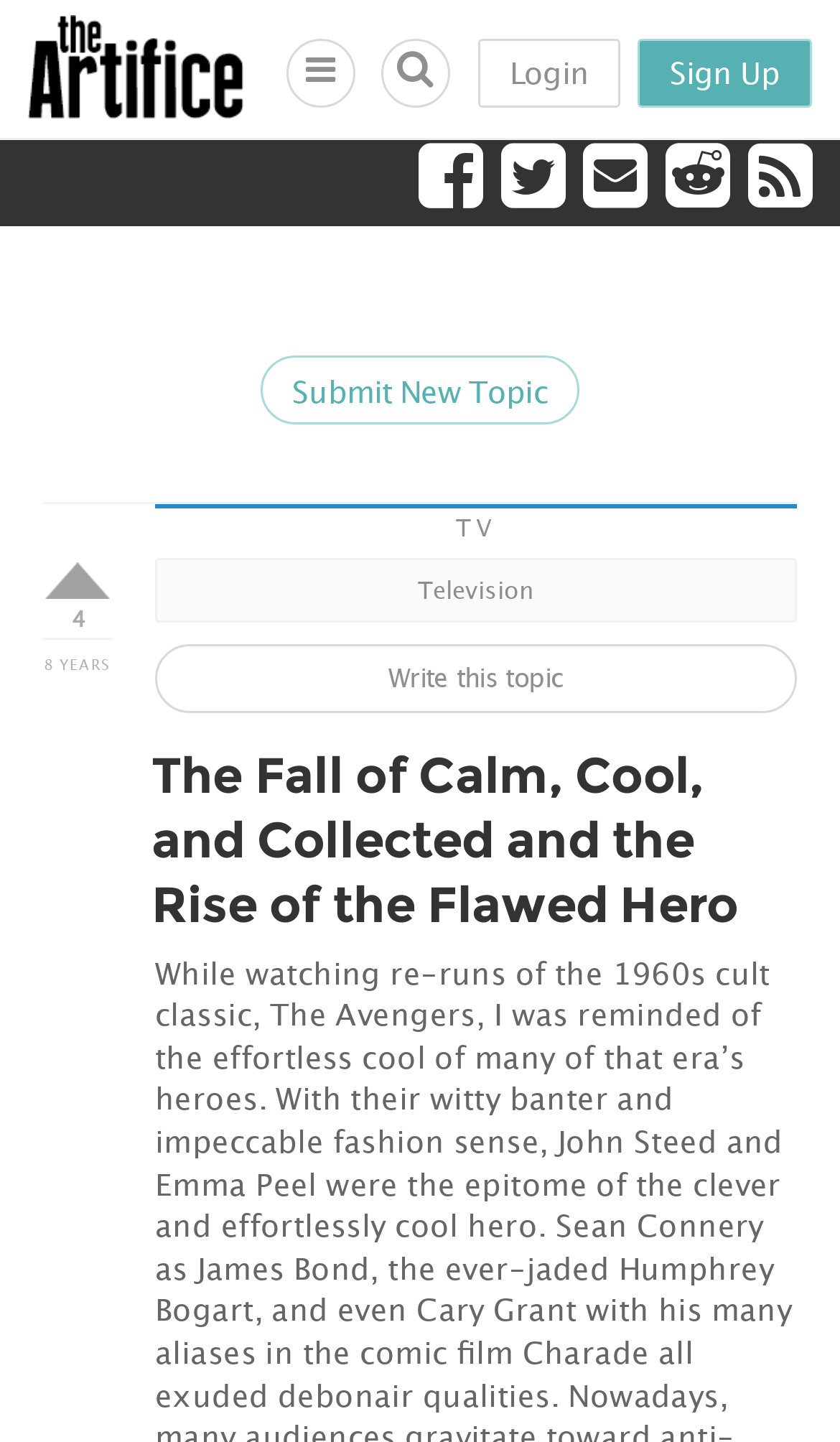Determine the bounding box coordinates of the UI element that matches the following description: "parent_node: 4 name="votetopic"". The coordinates should be four float numbers between 0 and 1 in the format [left, top, right, bottom].

[0.051, 0.39, 0.133, 0.42]